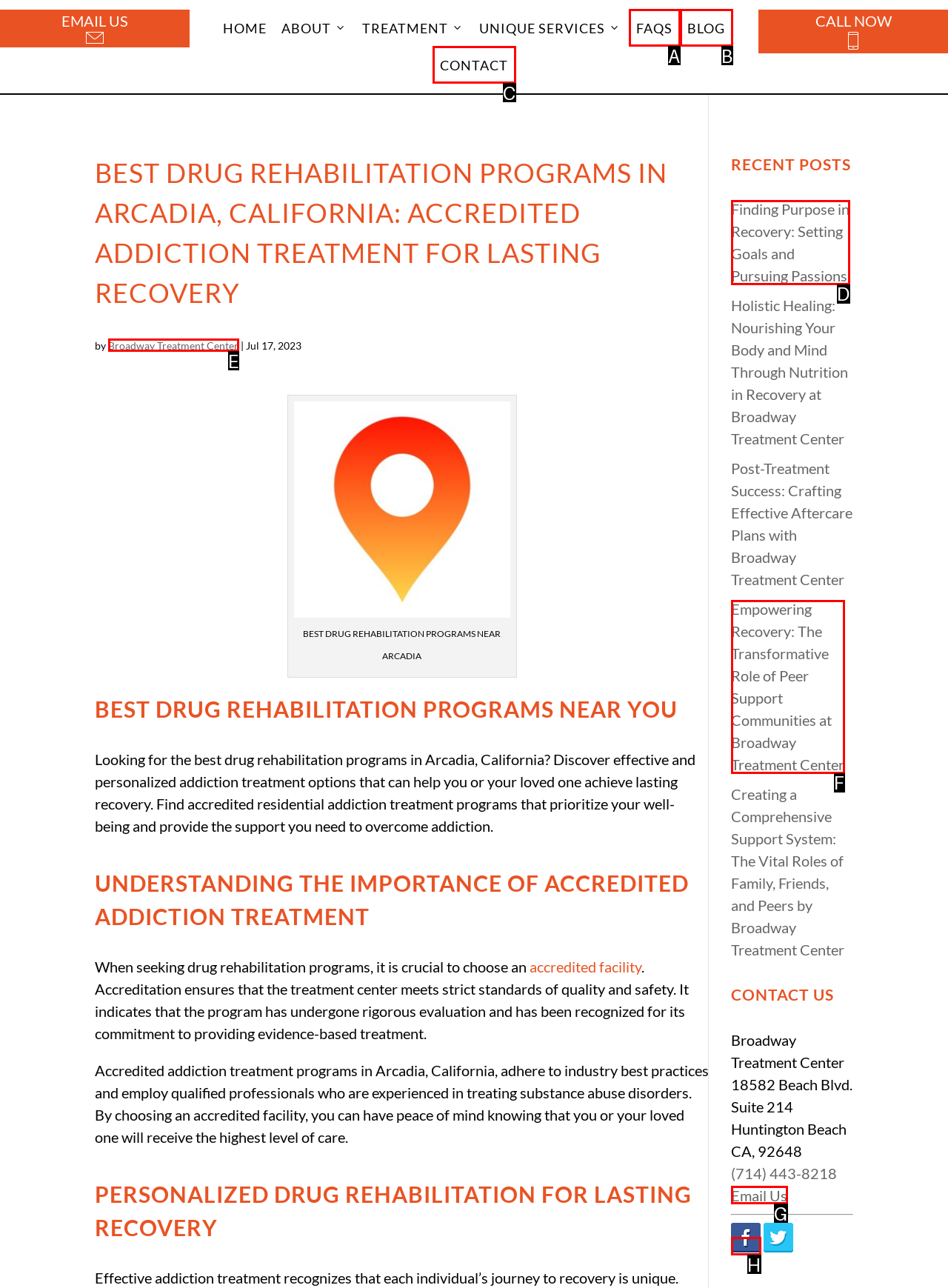Tell me which one HTML element best matches the description: Broadway Treatment Center
Answer with the option's letter from the given choices directly.

E